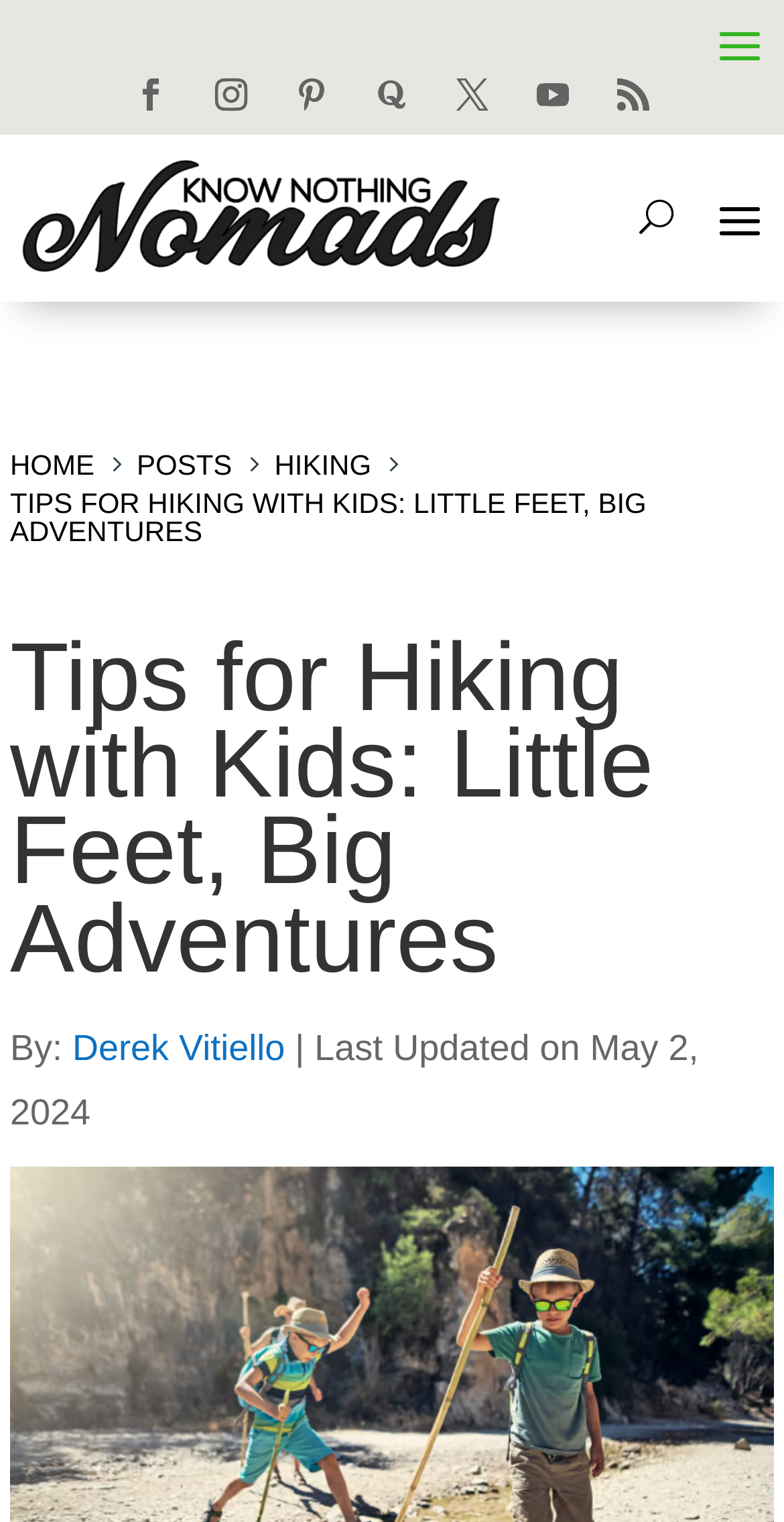Locate the bounding box coordinates of the region to be clicked to comply with the following instruction: "view posts". The coordinates must be four float numbers between 0 and 1, in the form [left, top, right, bottom].

[0.174, 0.295, 0.296, 0.314]